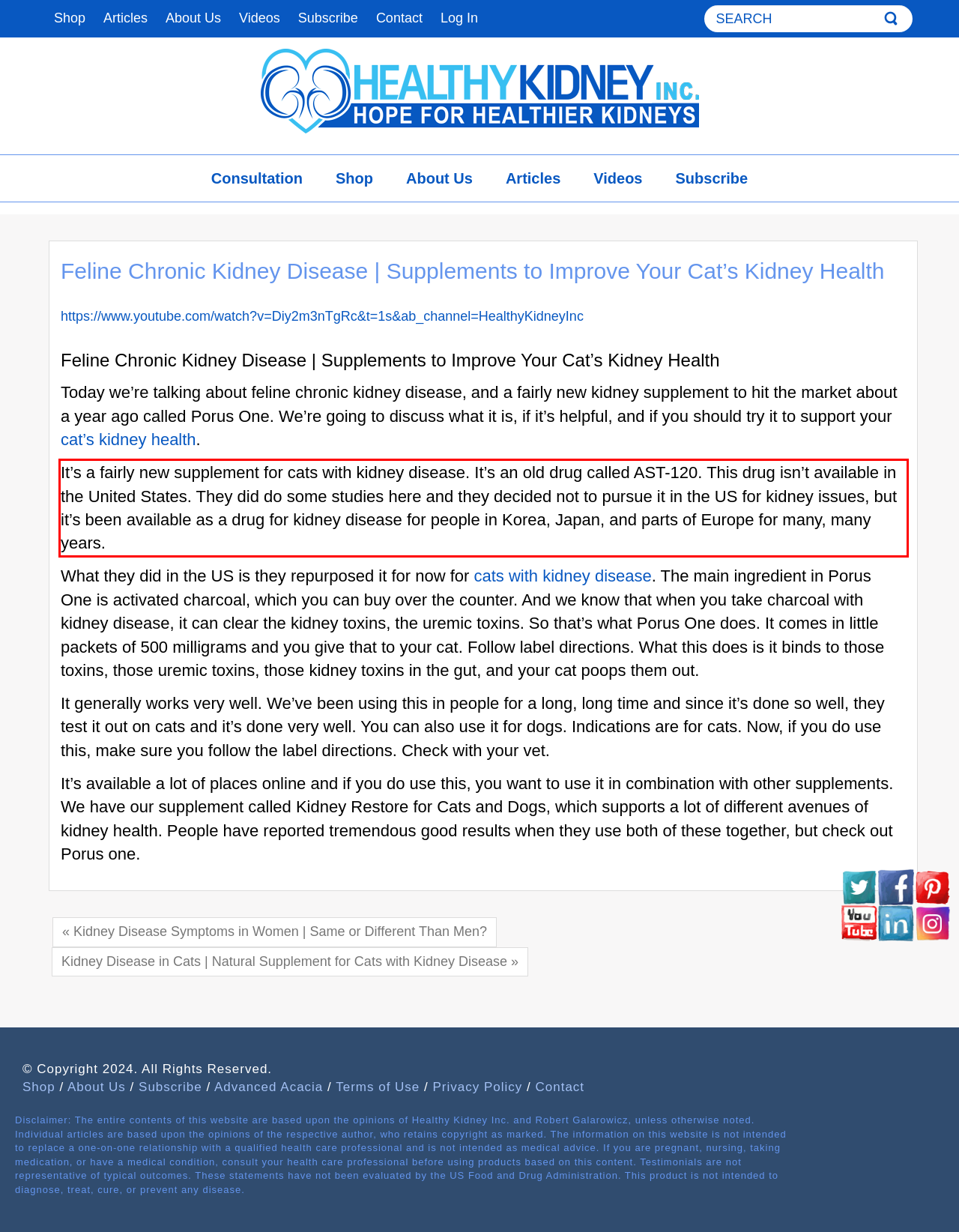Given a screenshot of a webpage, locate the red bounding box and extract the text it encloses.

It’s a fairly new supplement for cats with kidney disease. It’s an old drug called AST-120. This drug isn’t available in the United States. They did do some studies here and they decided not to pursue it in the US for kidney issues, but it’s been available as a drug for kidney disease for people in Korea, Japan, and parts of Europe for many, many years.